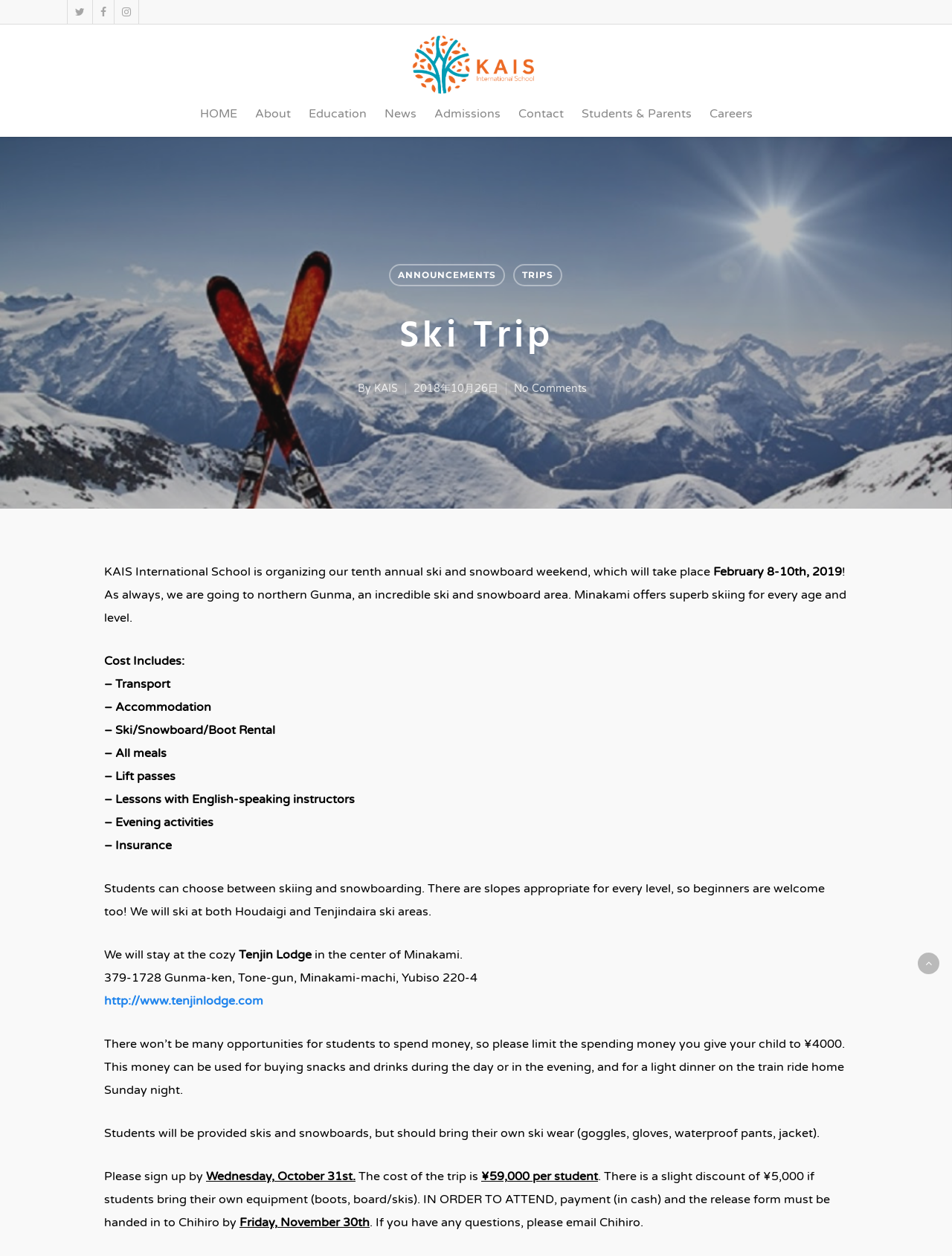Please mark the clickable region by giving the bounding box coordinates needed to complete this instruction: "Visit the Tenjin Lodge website".

[0.109, 0.791, 0.277, 0.803]